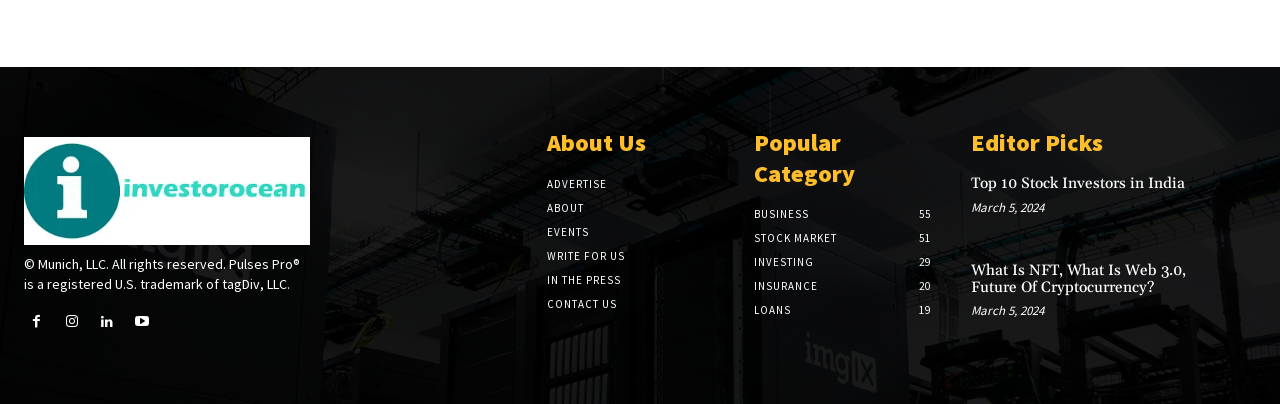Please give a succinct answer using a single word or phrase:
What is the title of the second heading on the page?

Popular Category